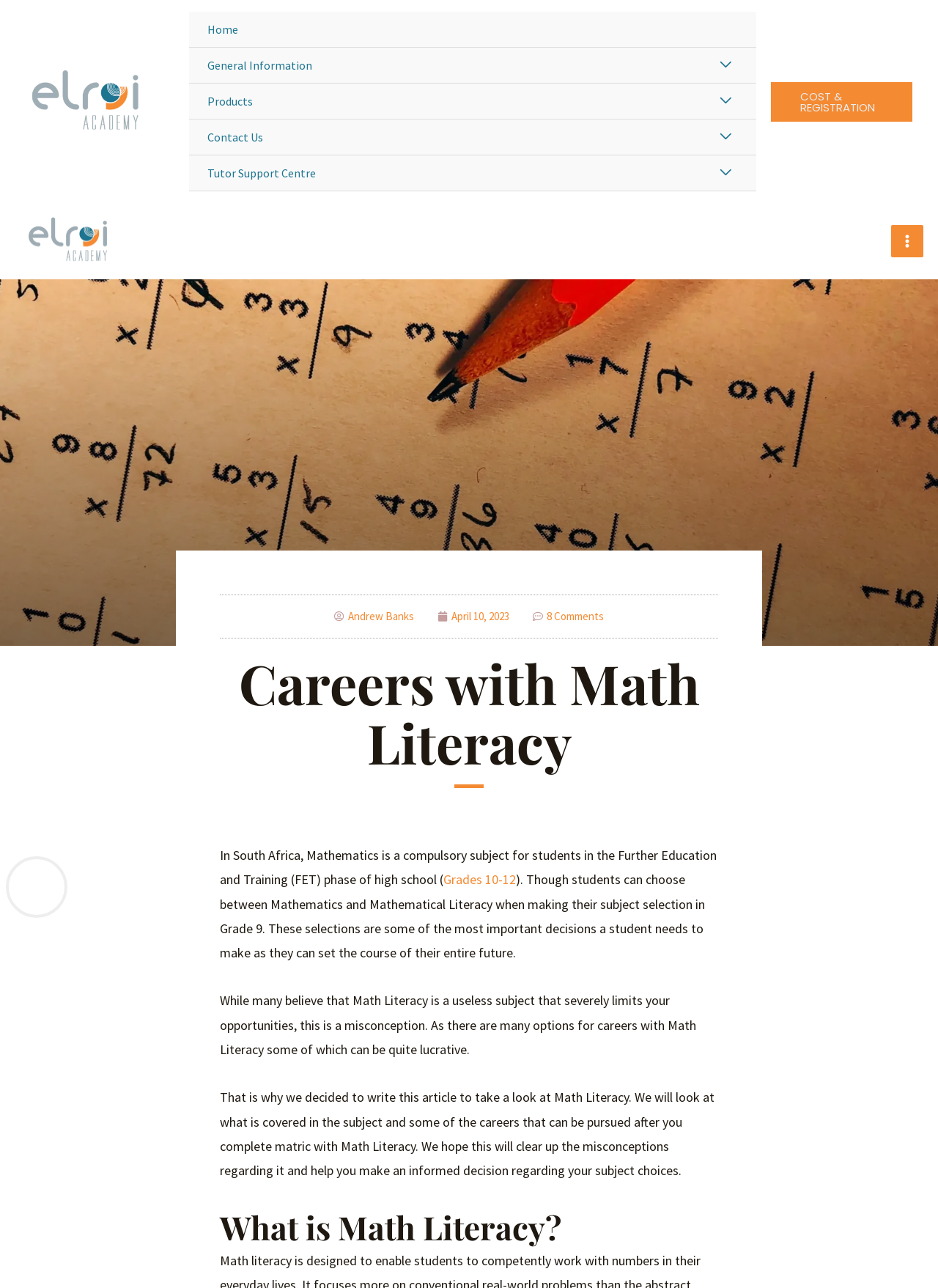What is the name of the academy?
Using the image as a reference, deliver a detailed and thorough answer to the question.

I found the answer by looking at the top-left corner of the webpage, where I saw a link with the text 'Elroi Academy' and an image with the same name.